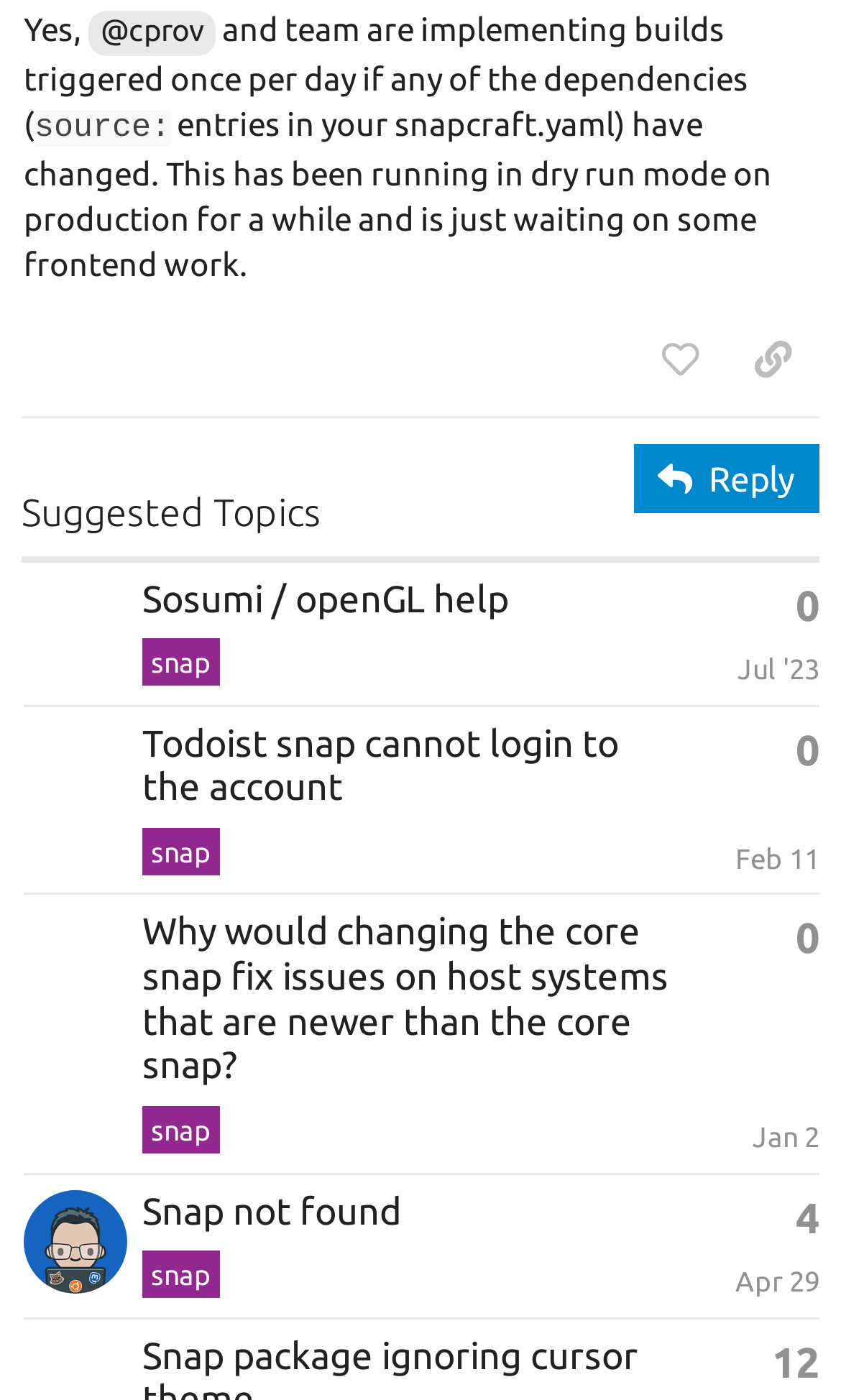Kindly respond to the following question with a single word or a brief phrase: 
What is the date of the first post of the second topic?

Jun 30, 2023